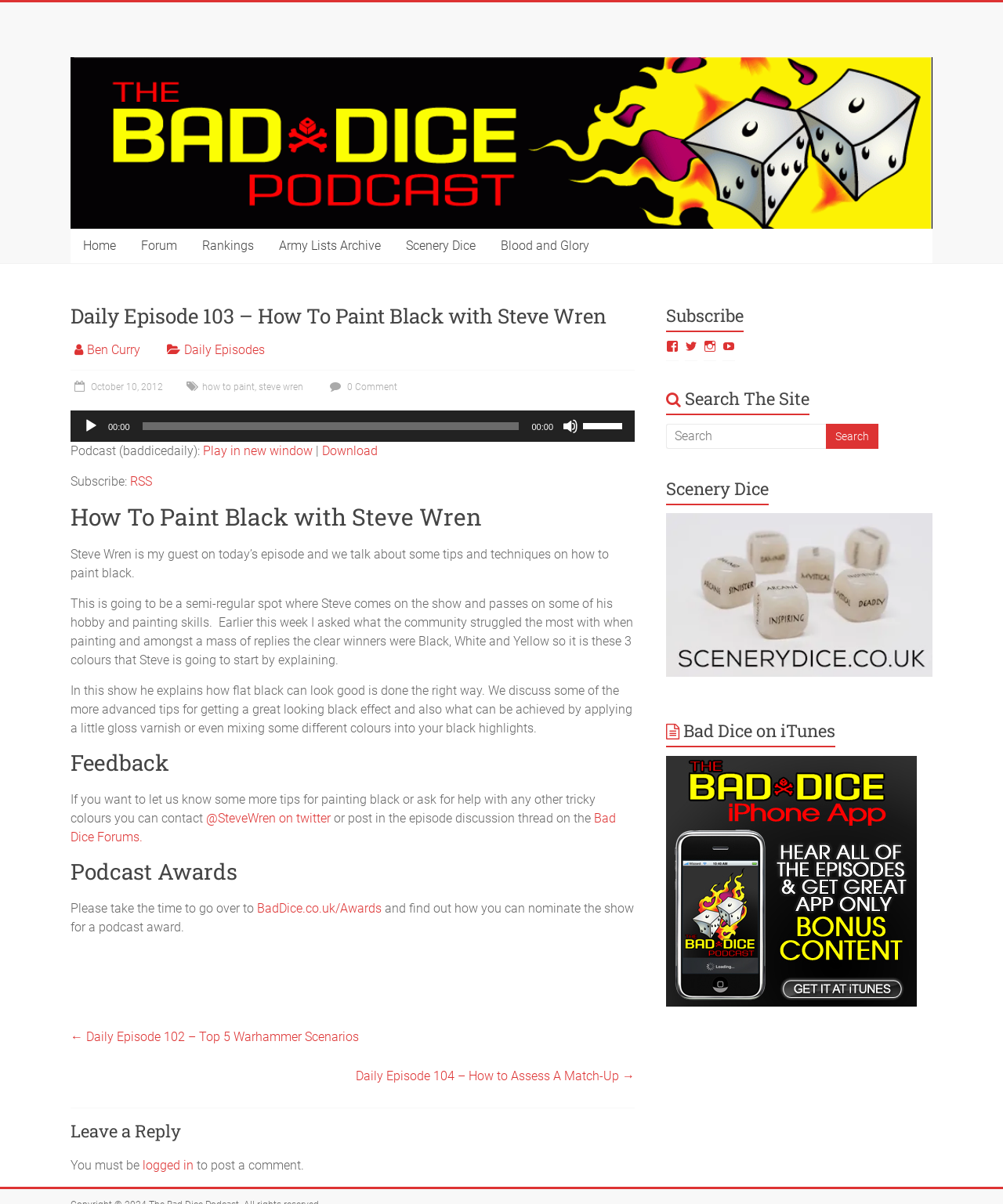What is the name of the author of the episode?
Respond to the question with a well-detailed and thorough answer.

I found the answer by looking at the link 'Ben Curry' on the webpage, which indicates that he is the author of the episode.